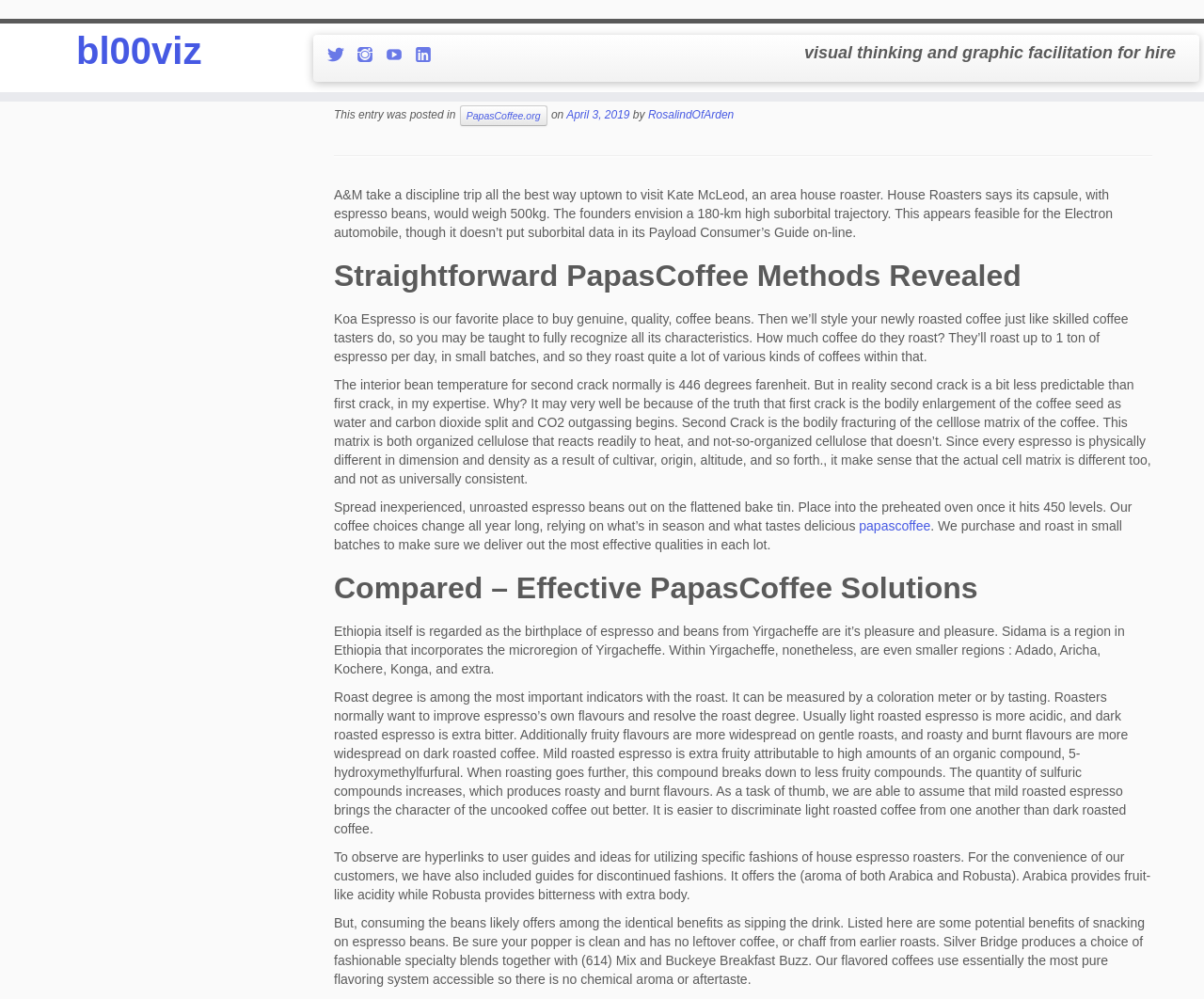Can you specify the bounding box coordinates of the area that needs to be clicked to fulfill the following instruction: "Visit the PapasCoffee.org website"?

[0.084, 0.025, 0.166, 0.04]